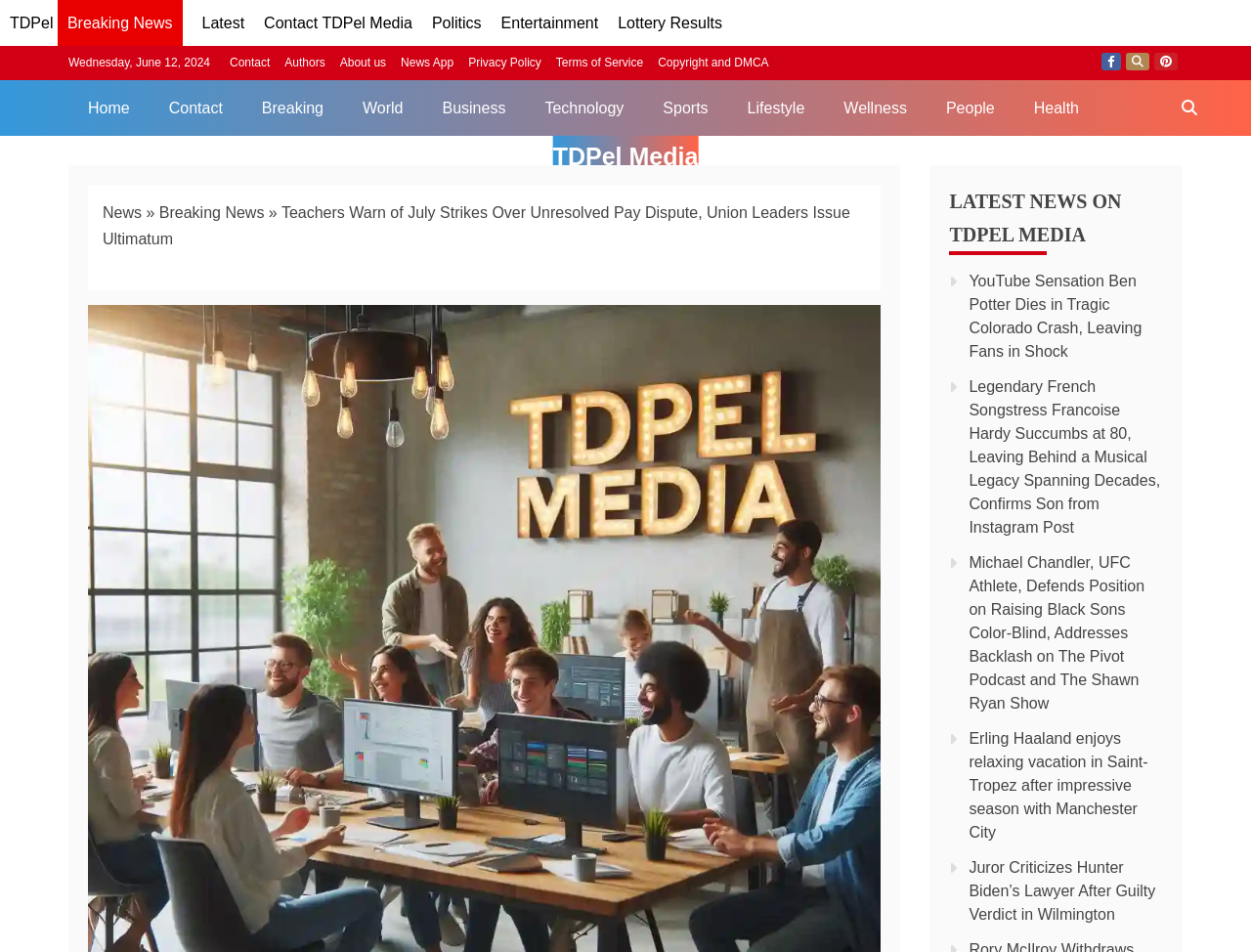How many social media links are displayed on the webpage?
Provide a comprehensive and detailed answer to the question.

The webpage displays three social media links, namely Facebook, Twitter, and Pinterest, which are located at the top-right corner of the webpage with the bounding box coordinates [0.88, 0.056, 0.896, 0.074], [0.9, 0.056, 0.919, 0.074], and [0.923, 0.056, 0.941, 0.074] respectively.